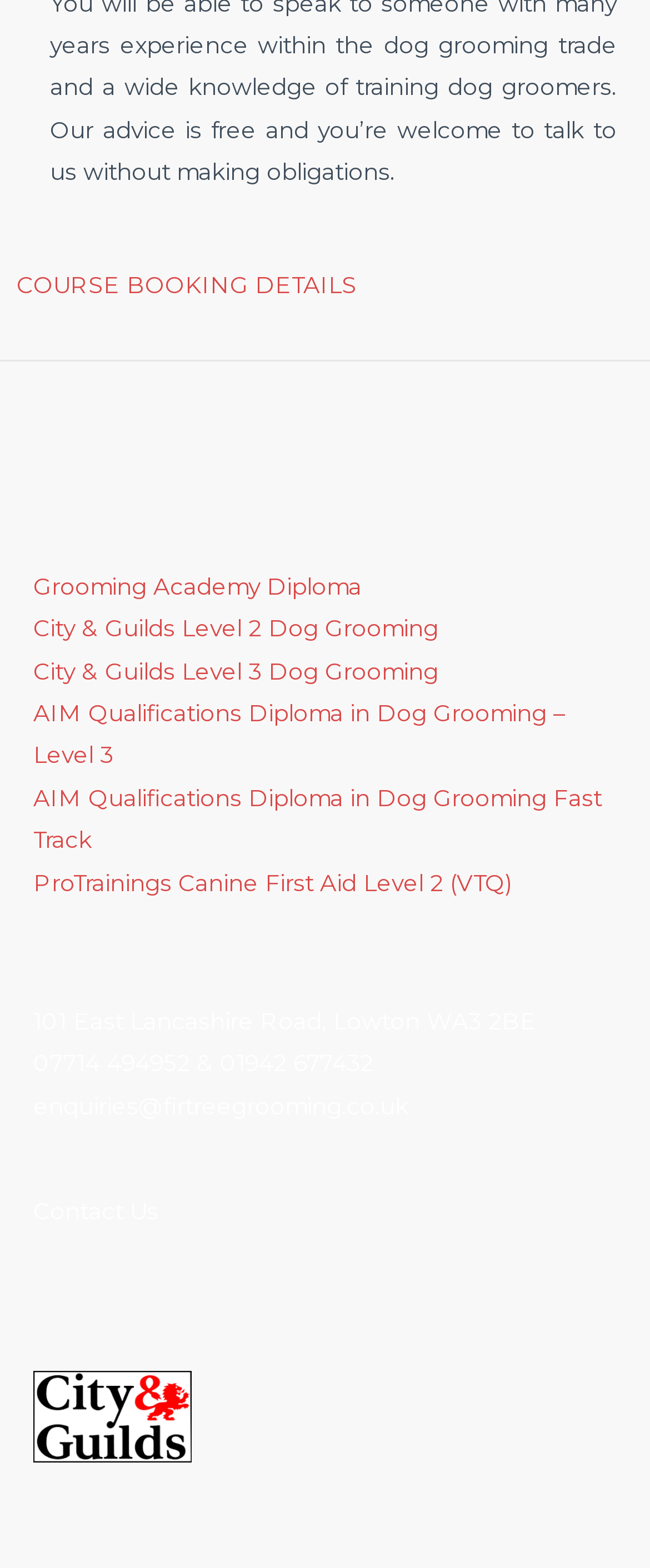Identify the bounding box coordinates for the element that needs to be clicked to fulfill this instruction: "Explore the City & Guilds Dog Grooming Training Centre". Provide the coordinates in the format of four float numbers between 0 and 1: [left, top, right, bottom].

[0.051, 0.874, 0.295, 0.933]